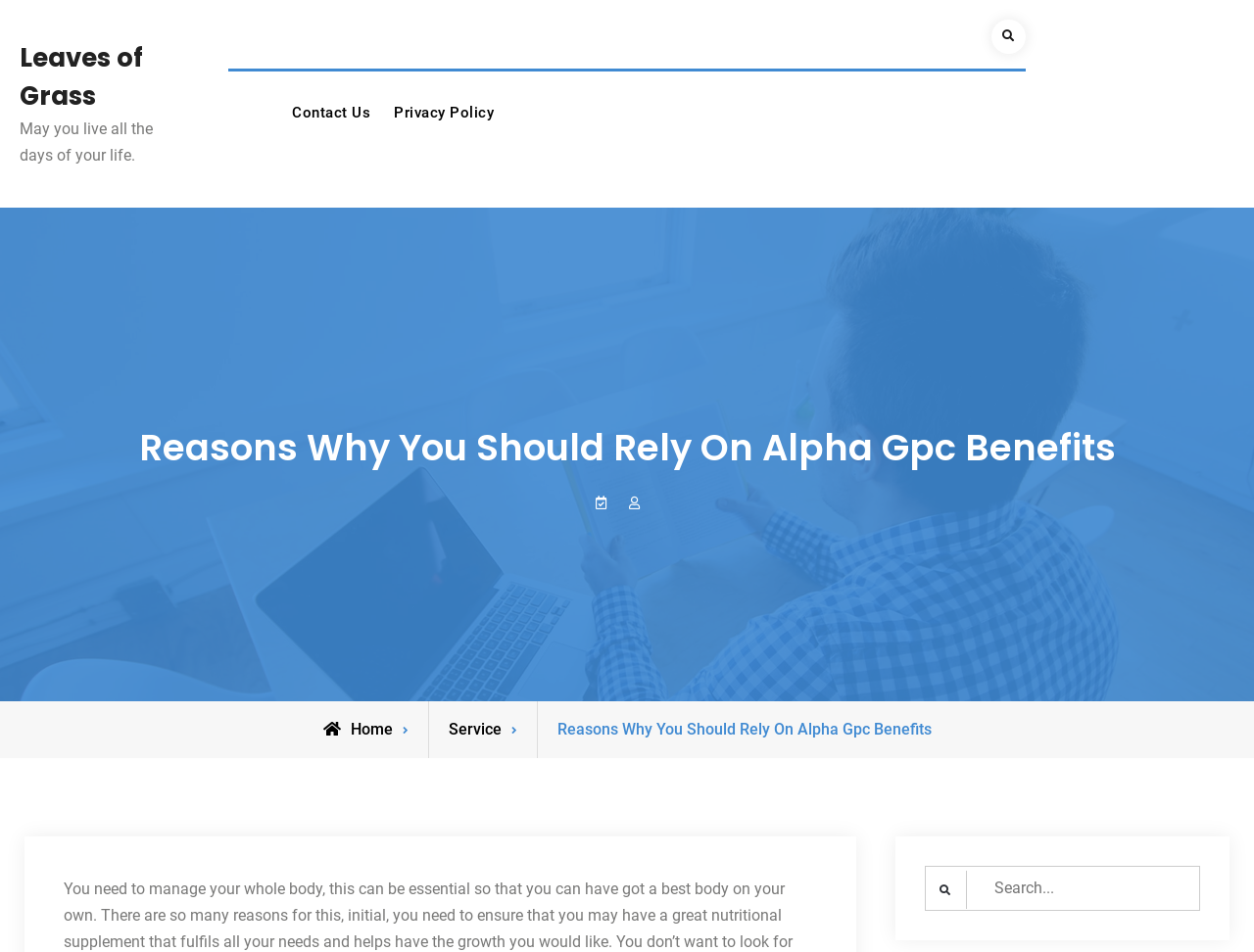Locate and generate the text content of the webpage's heading.

Reasons Why You Should Rely On Alpha Gpc Benefits